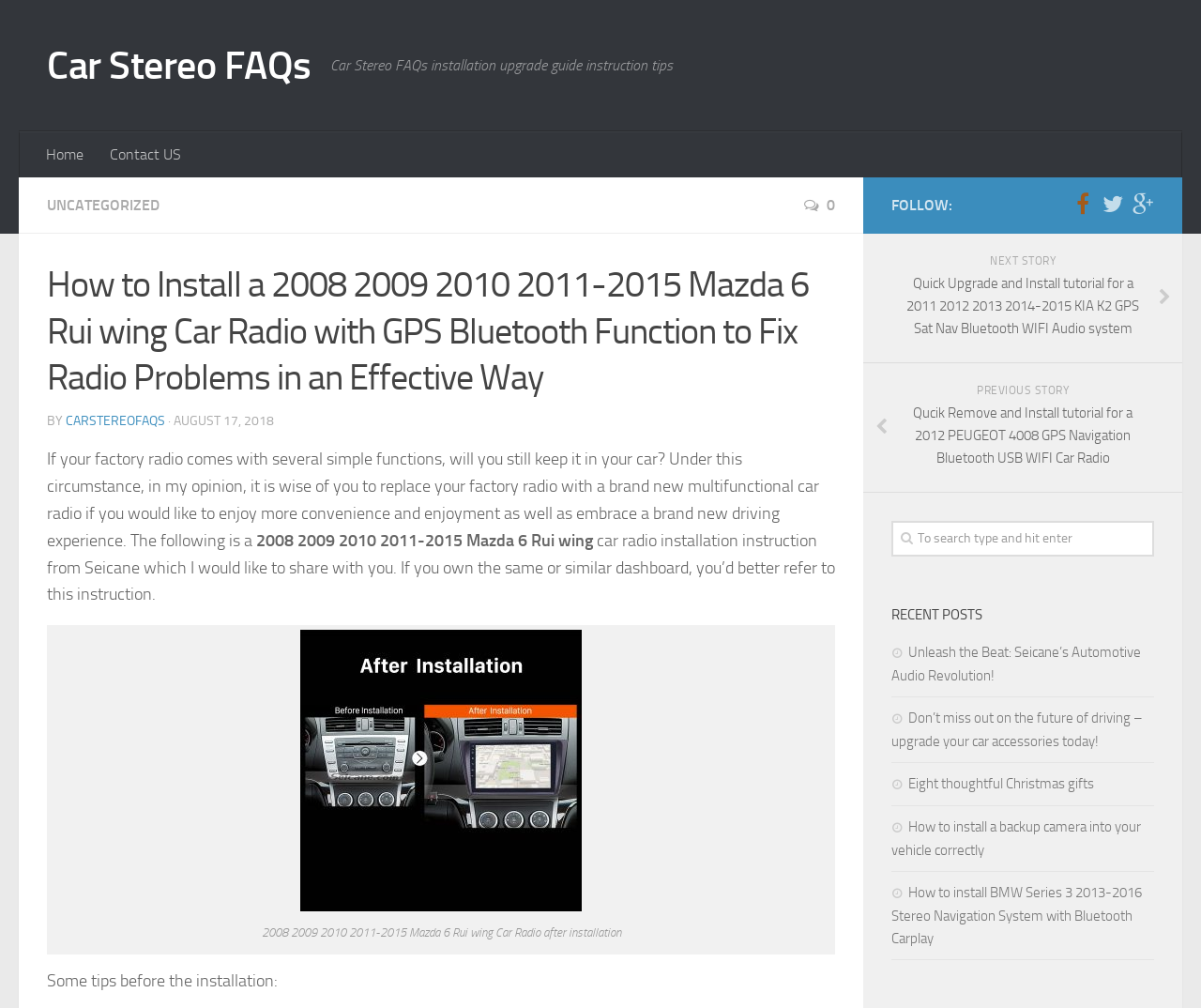Locate the bounding box coordinates of the area where you should click to accomplish the instruction: "Click 'Post Comment'".

None